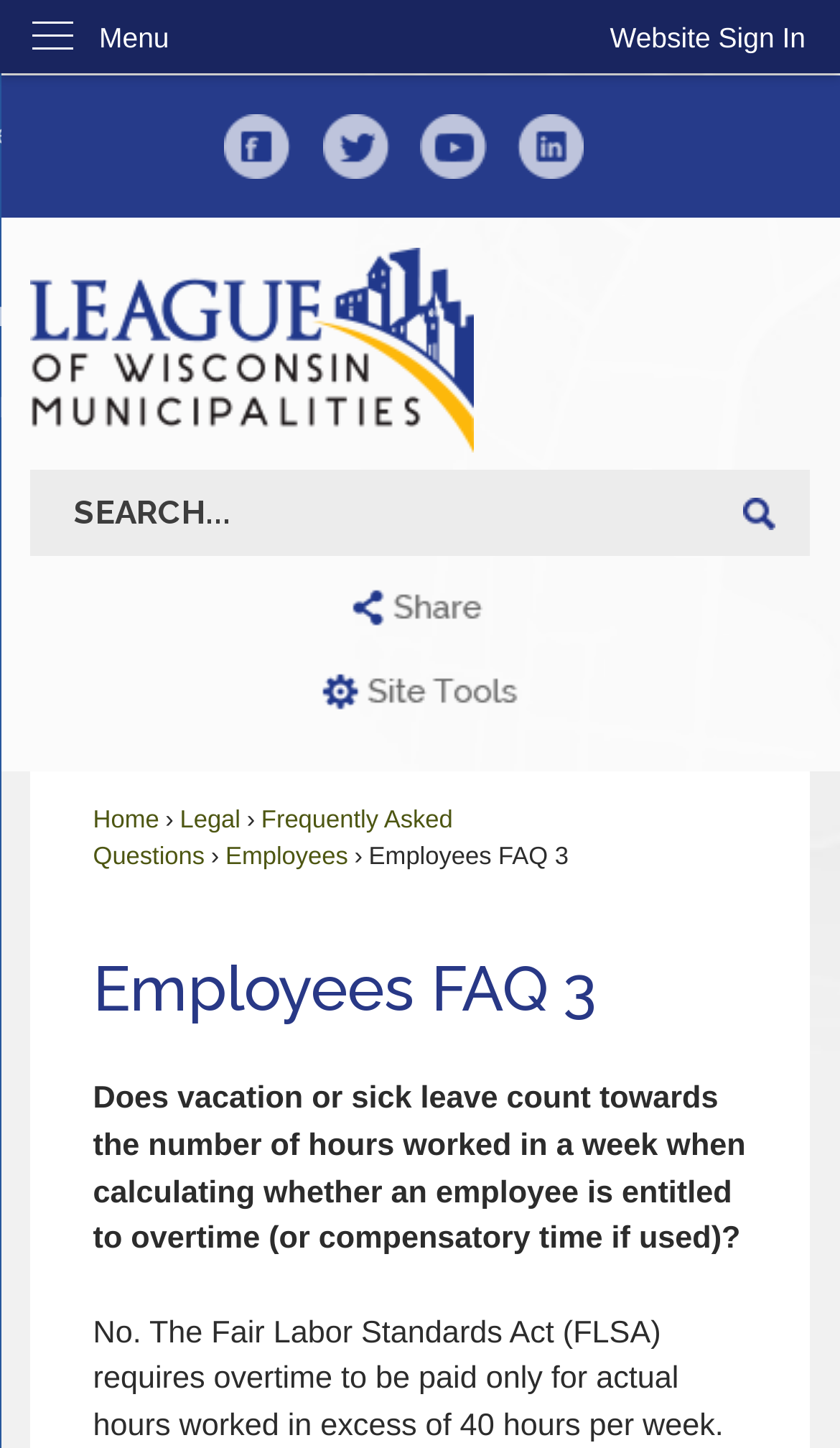Find the UI element described as: "aria-label="Twitter graphic"" and predict its bounding box coordinates. Ensure the coordinates are four float numbers between 0 and 1, [left, top, right, bottom].

[0.384, 0.079, 0.463, 0.123]